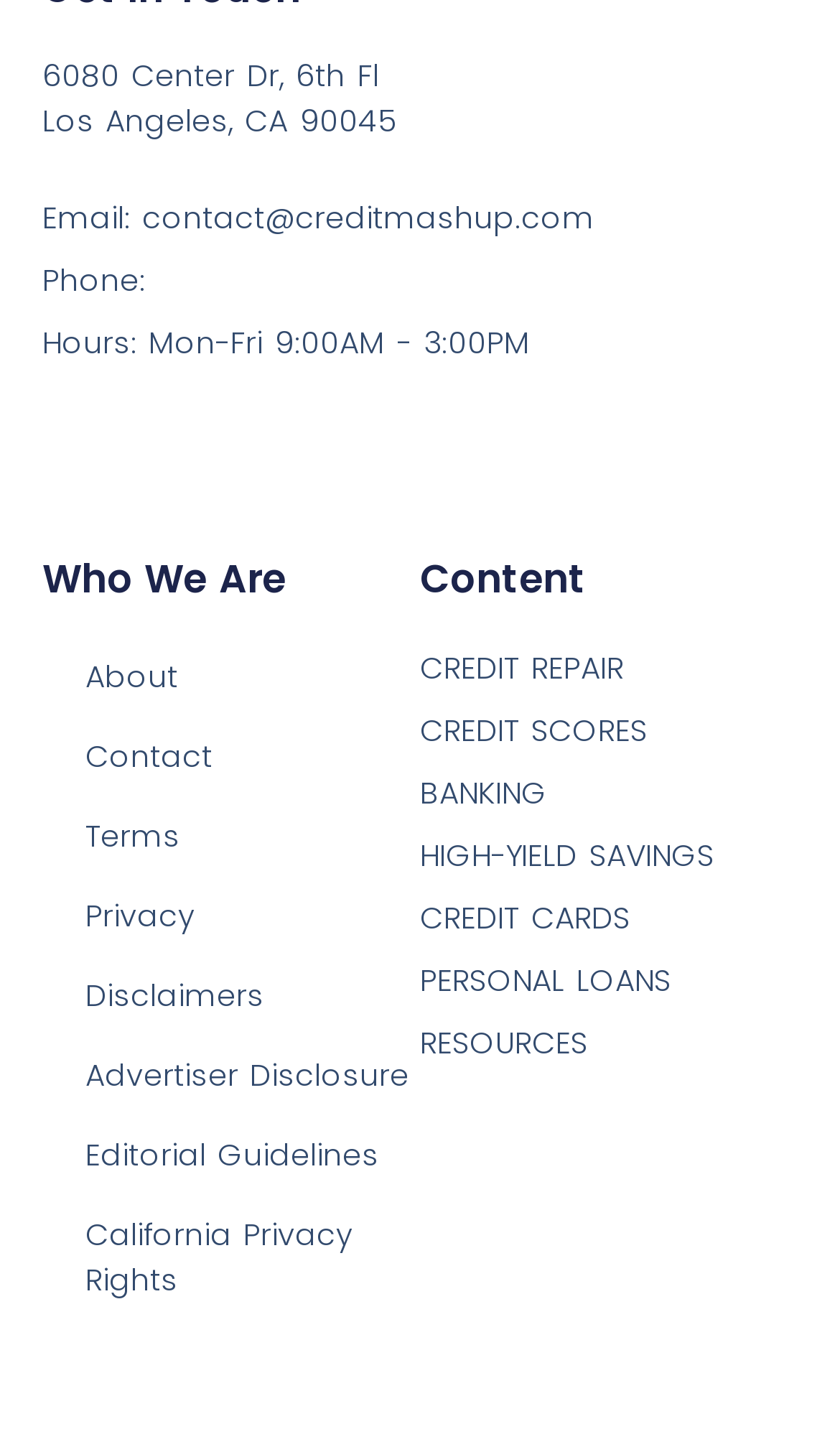Could you specify the bounding box coordinates for the clickable section to complete the following instruction: "Click on CREDIT REPAIR"?

[0.5, 0.452, 0.743, 0.483]